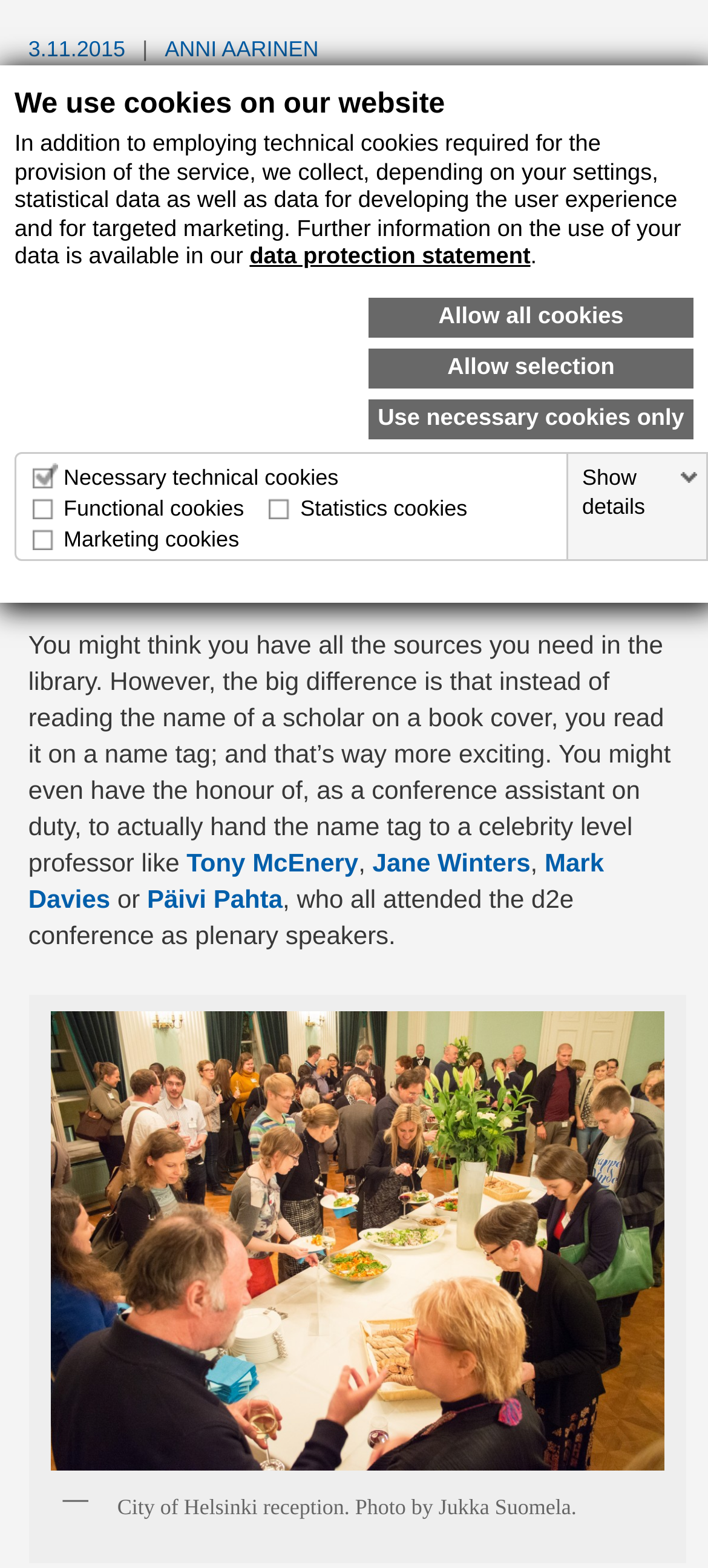Find the bounding box of the UI element described as: "Tony McEnery". The bounding box coordinates should be given as four float values between 0 and 1, i.e., [left, top, right, bottom].

[0.263, 0.541, 0.506, 0.559]